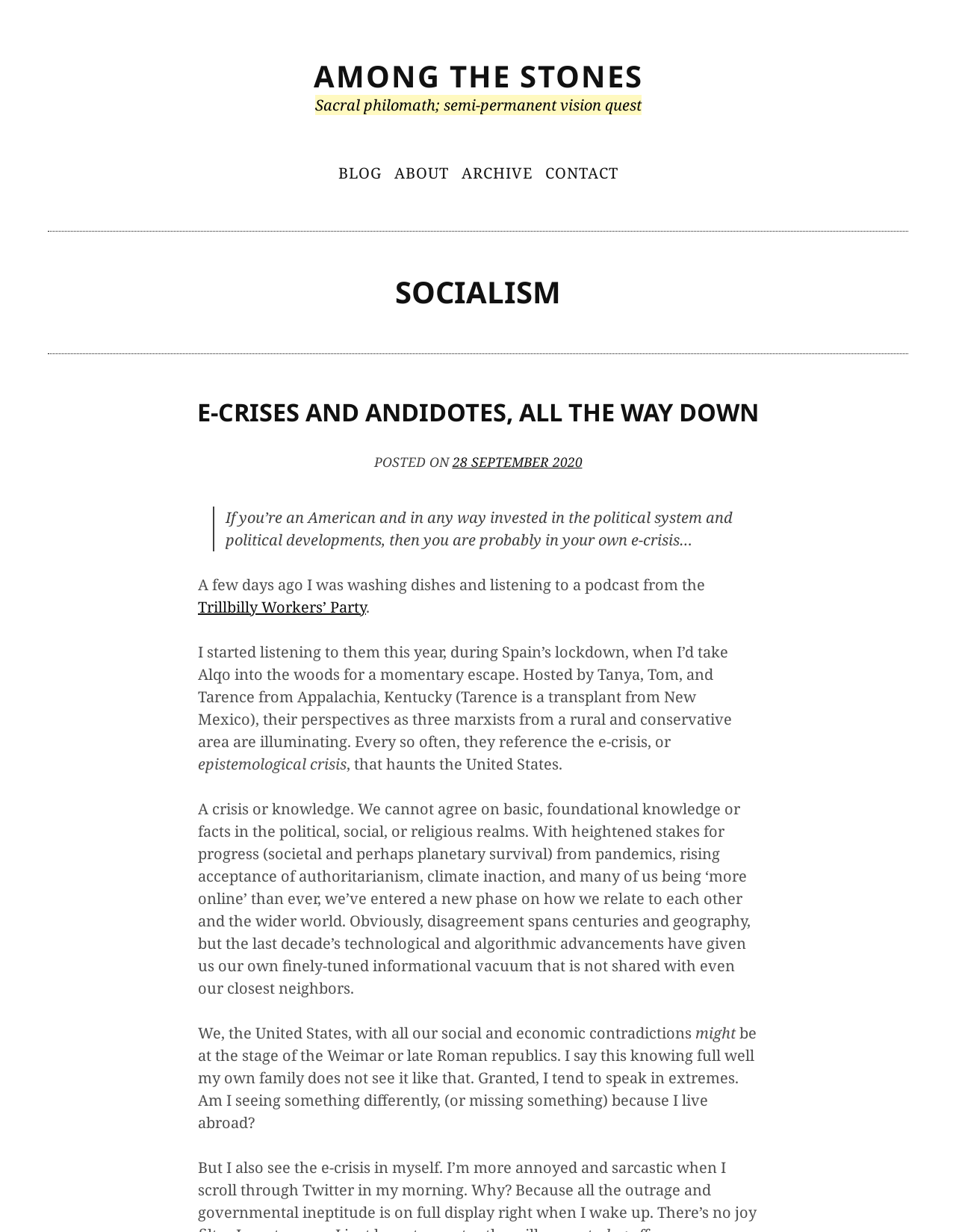Create a detailed narrative of the webpage’s visual and textual elements.

The webpage is about socialism and features a blog post titled "E-CRISES AND ANDIDOTES, ALL THE WAY DOWN". At the top, there is a link to skip to the content, followed by the title "AMONG THE STONES" and a subtitle "Sacral philomath; semi-permanent vision quest". 

On the top left, there is a primary menu with links to "BLOG", "ABOUT", "ARCHIVE", and "CONTACT". Below the primary menu, there is a header section with the title "SOCIALISM" and a subheader "E-CRISES AND ANDIDOTES, ALL THE WAY DOWN". 

The main content of the page is a blog post that discusses the concept of "e-crisis" or "epistemological crisis", which refers to a crisis of knowledge where people cannot agree on basic facts in the political, social, or religious realms. The post mentions that this crisis is exacerbated by technological and algorithmic advancements that create informational vacuums. 

The blog post is divided into paragraphs, with some links and quotes scattered throughout. There is a blockquote that quotes a passage about being invested in the political system and experiencing an e-crisis. The post also mentions a podcast from the Trillbilly Workers' Party, which is hosted by three marxists from Appalachia, Kentucky.